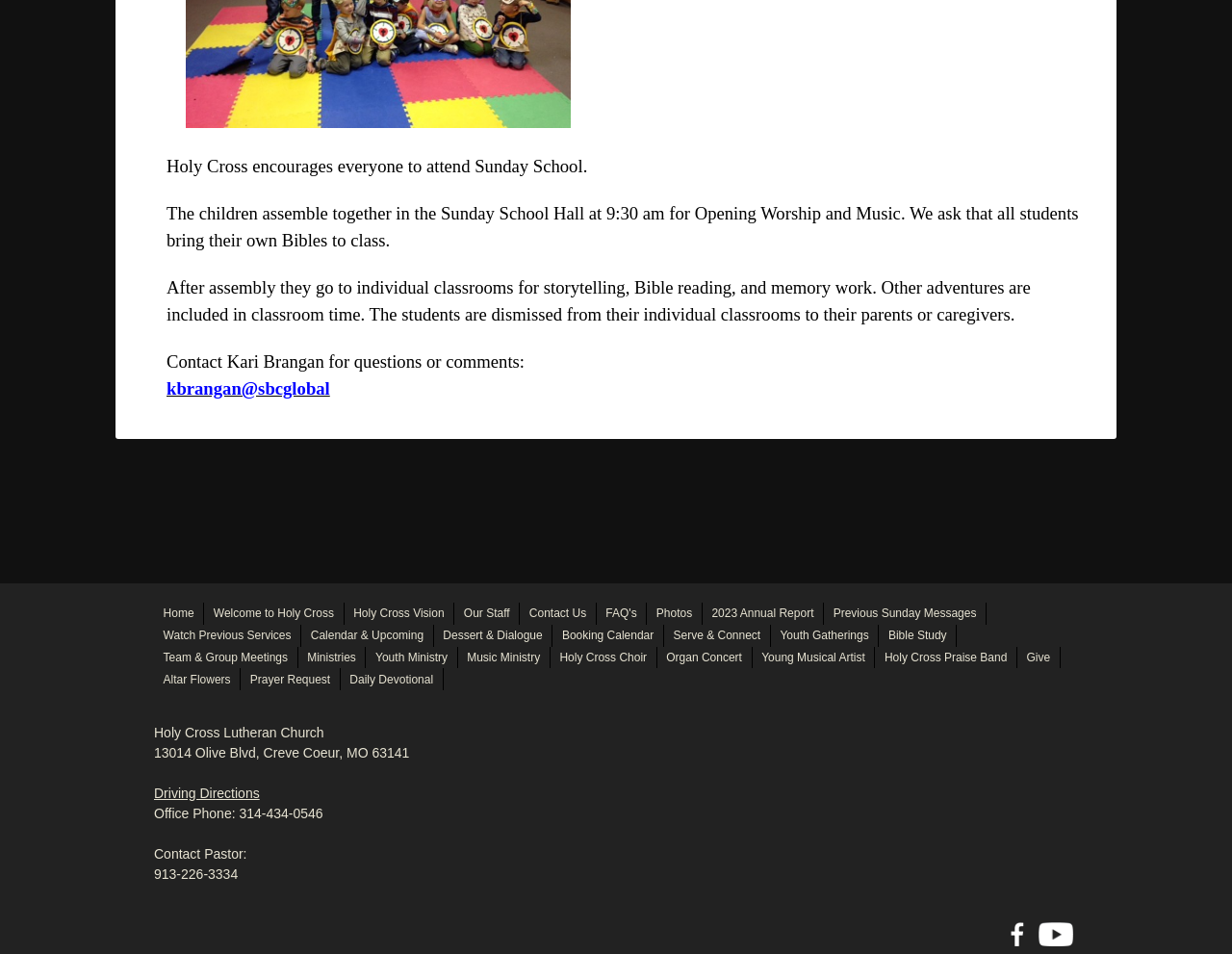Determine the bounding box coordinates of the element that should be clicked to execute the following command: "Click on 'Watch Previous Services'".

[0.125, 0.655, 0.245, 0.678]